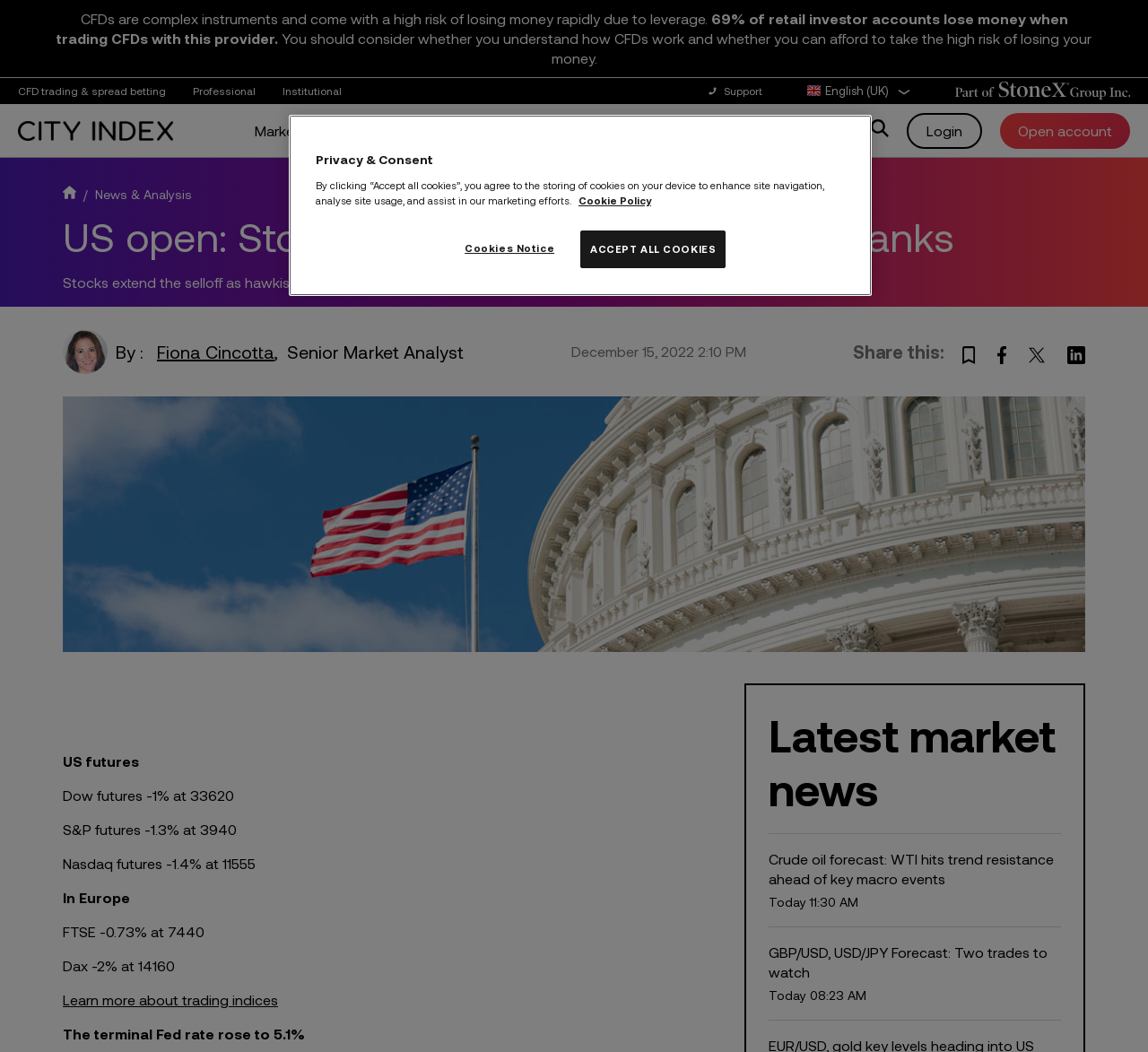What is the current Dow futures rate?
From the screenshot, provide a brief answer in one word or phrase.

-1% at 33620